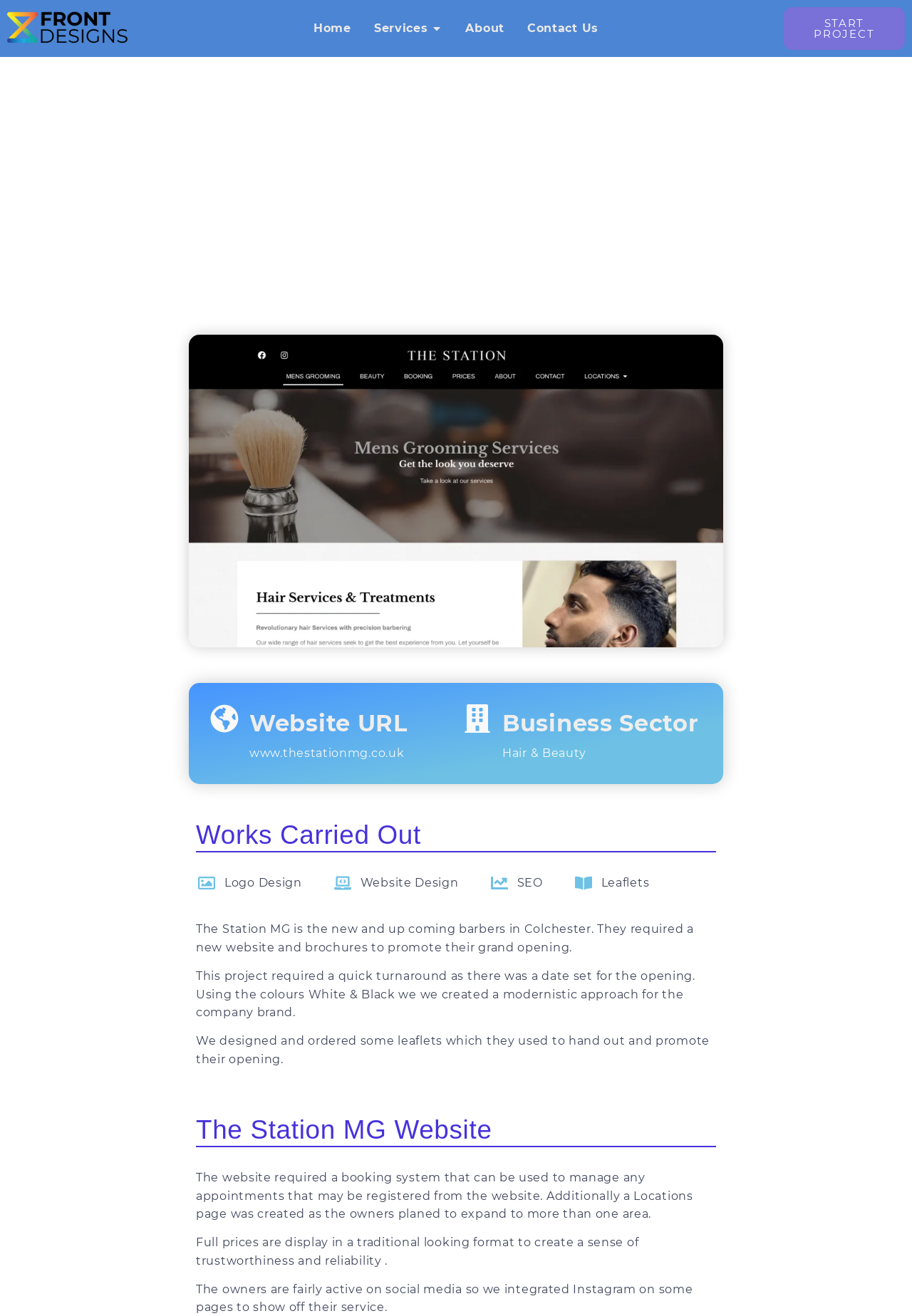Please provide a comprehensive answer to the question based on the screenshot: What services does the website offer?

I found the answer by reading the text on the webpage, specifically the section about the website design, which mentions a booking system and a Locations page.